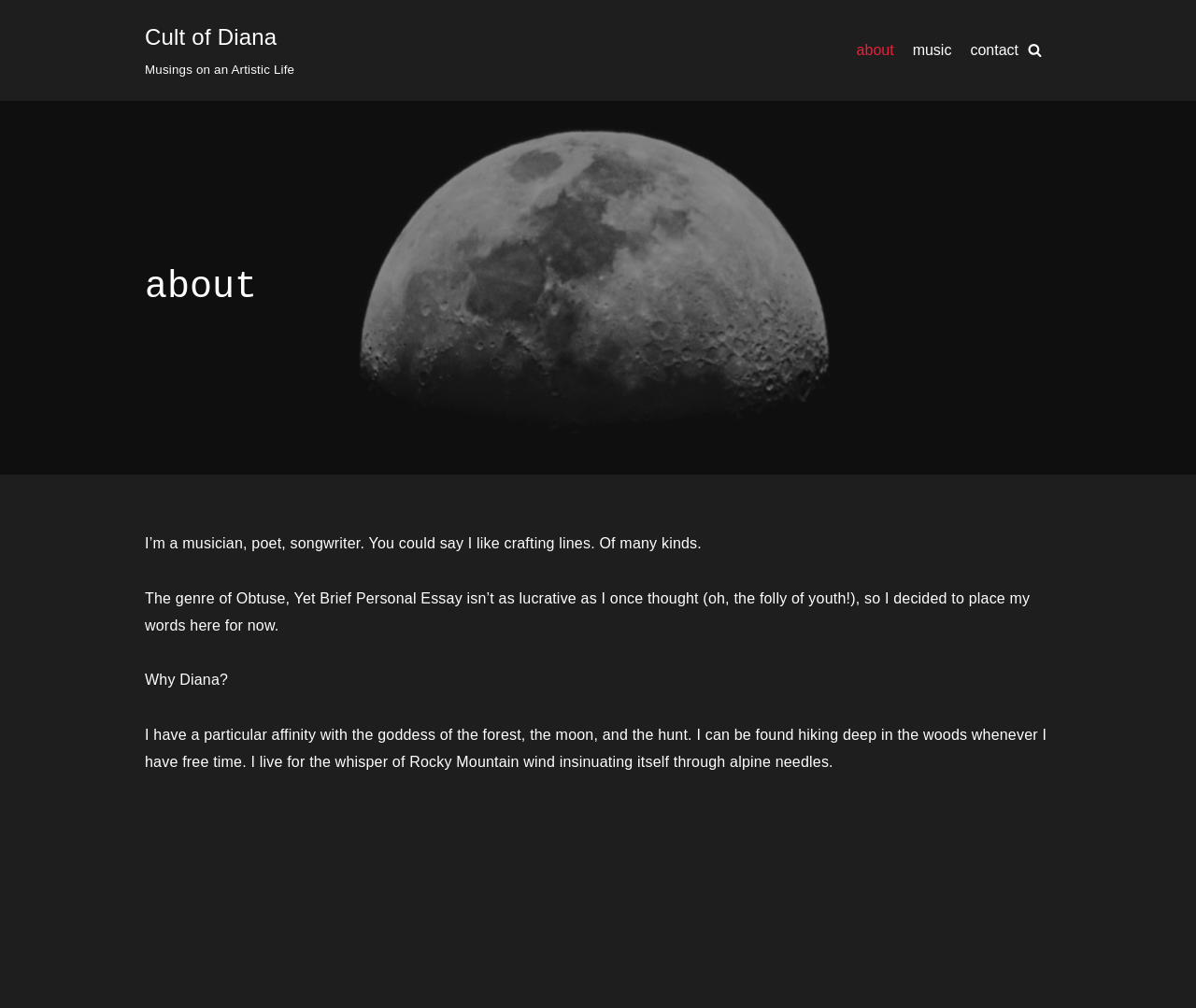Please provide the bounding box coordinate of the region that matches the element description: music. Coordinates should be in the format (top-left x, top-left y, bottom-right x, bottom-right y) and all values should be between 0 and 1.

[0.763, 0.038, 0.796, 0.062]